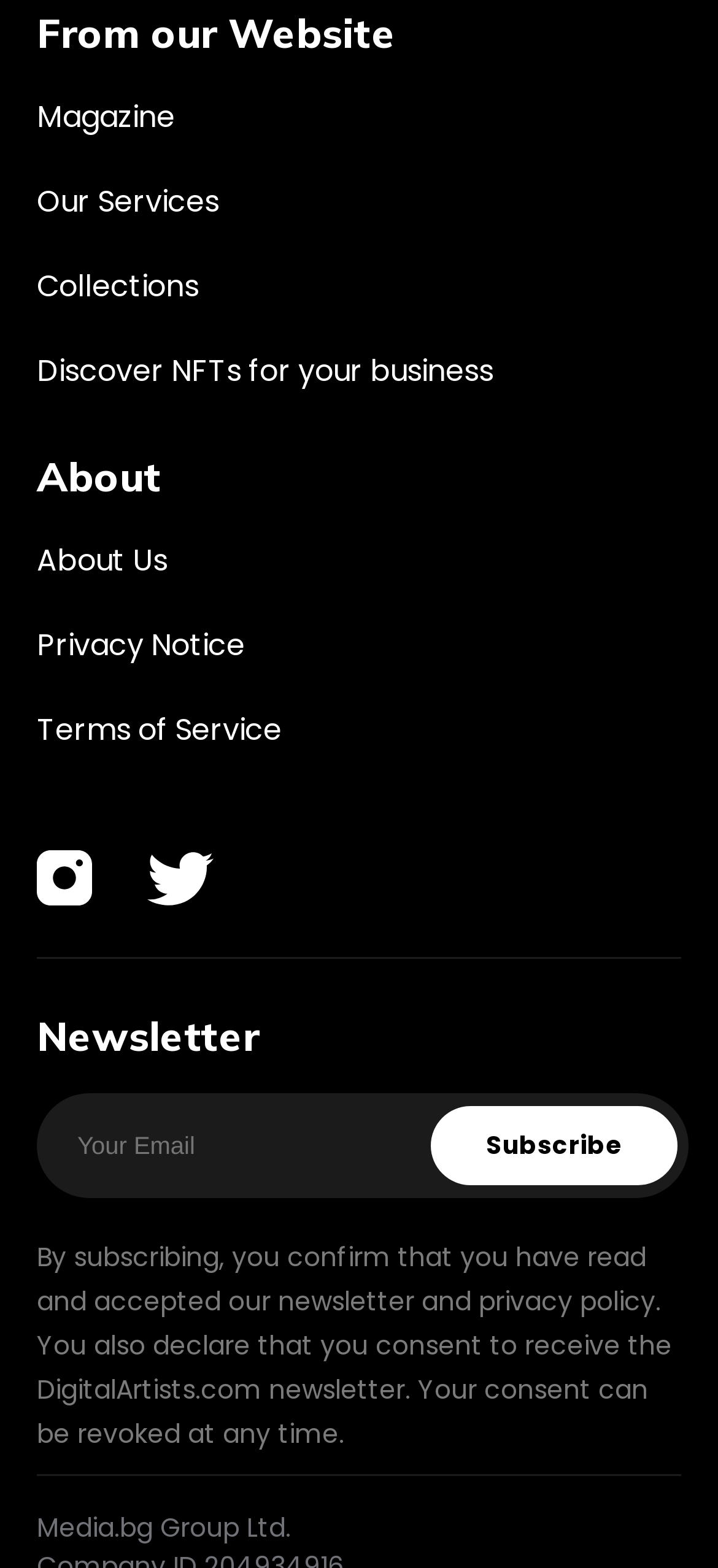Find the bounding box coordinates of the area to click in order to follow the instruction: "Read about Our Services".

[0.051, 0.112, 0.949, 0.147]